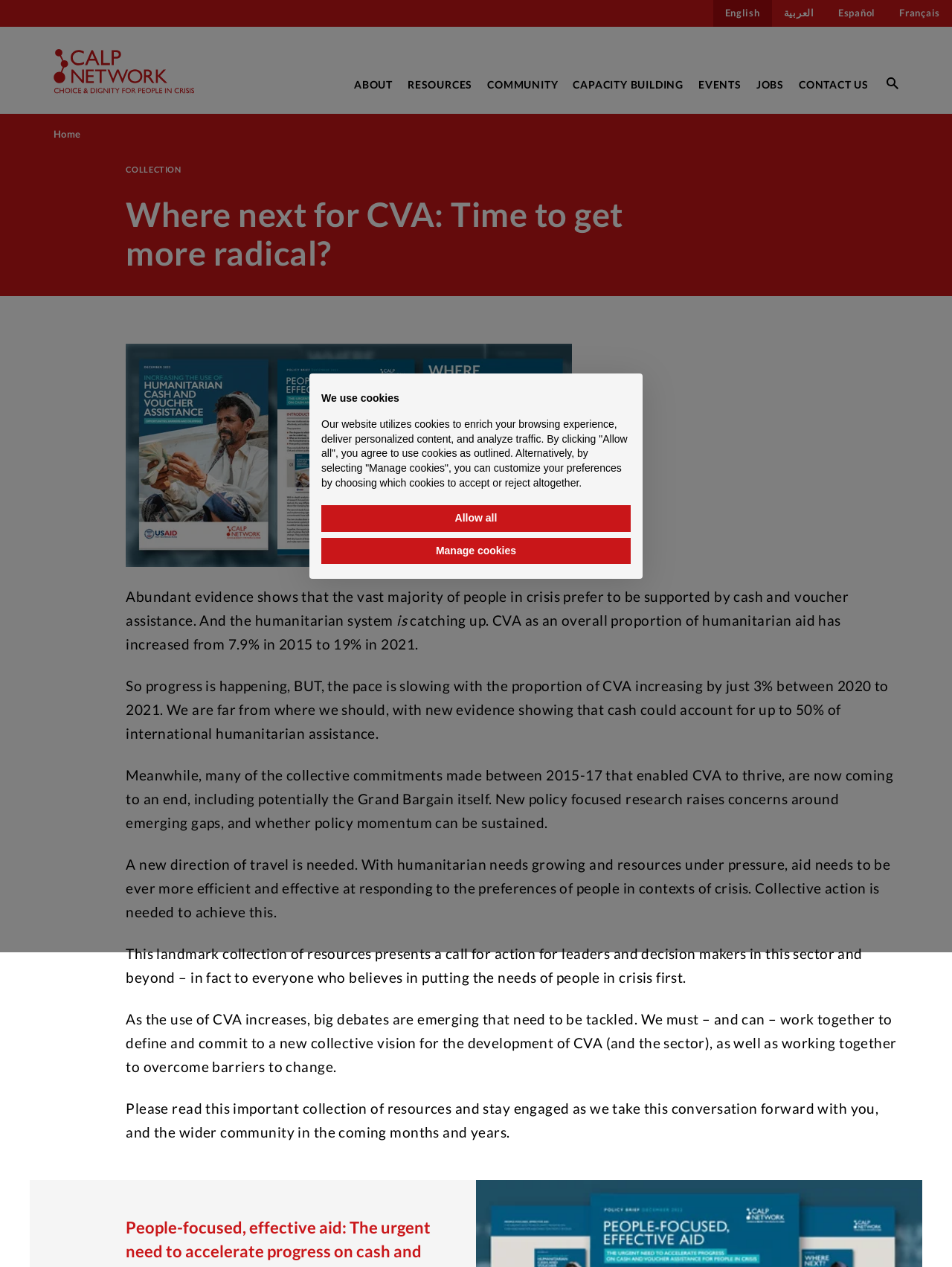Using the provided description High protein frozen yogurt bars, find the bounding box coordinates for the UI element. Provide the coordinates in (top-left x, top-left y, bottom-right x, bottom-right y) format, ensuring all values are between 0 and 1.

None